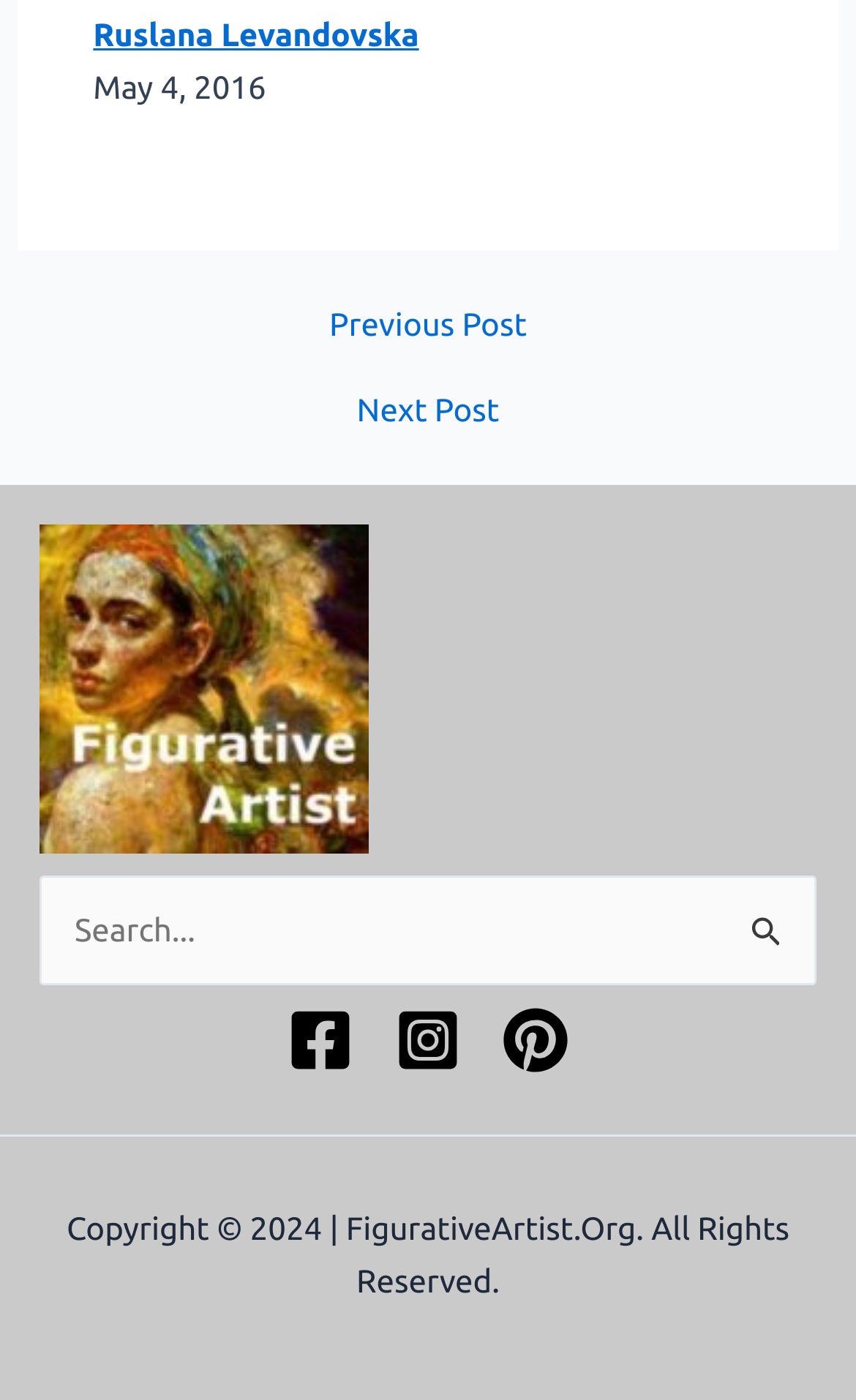Use a single word or phrase to answer the following:
What is the navigation section labeled as?

Post navigation